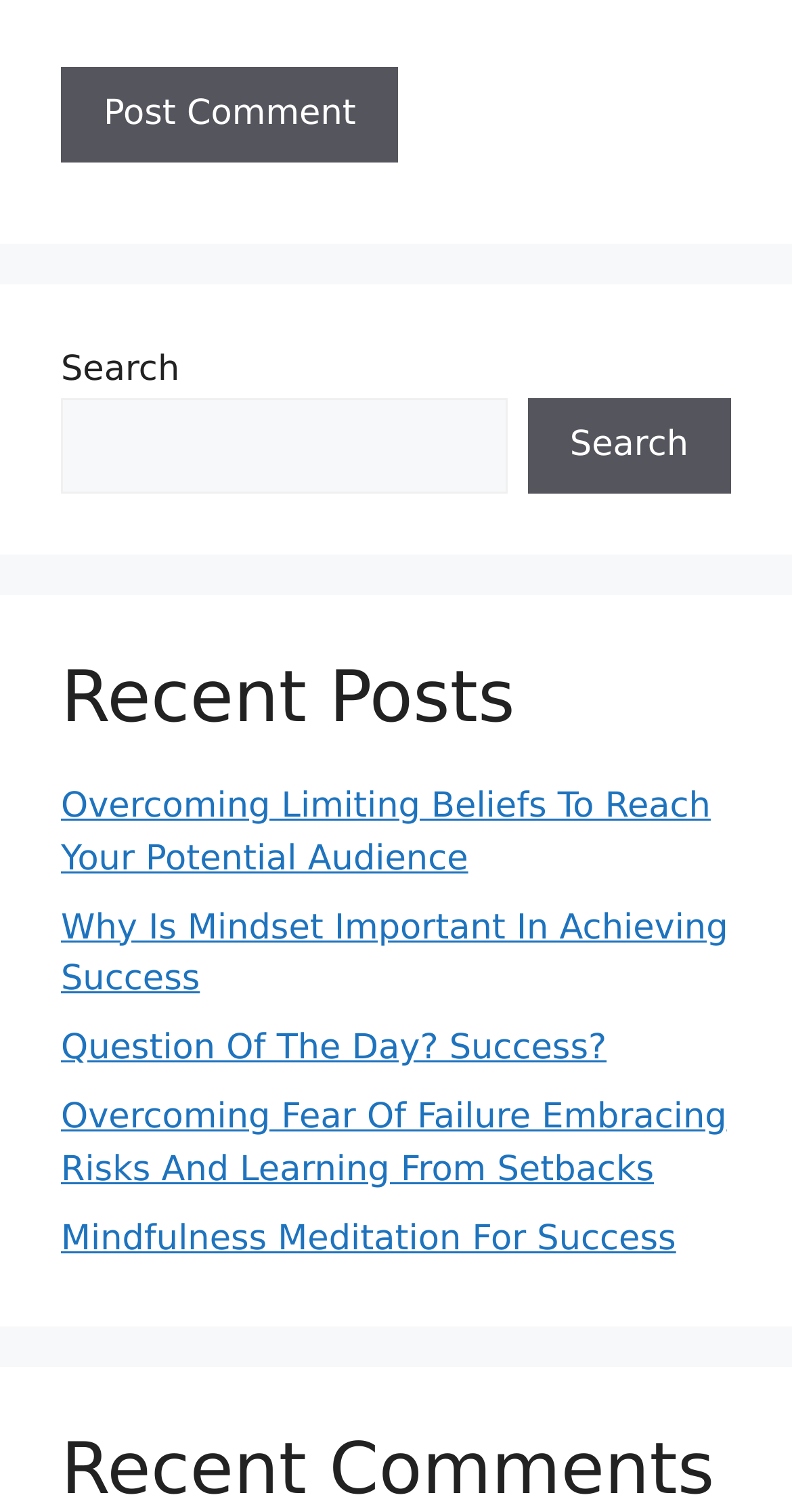Please identify the bounding box coordinates of the region to click in order to complete the task: "Click 'Search' button". The coordinates must be four float numbers between 0 and 1, specified as [left, top, right, bottom].

[0.666, 0.263, 0.923, 0.327]